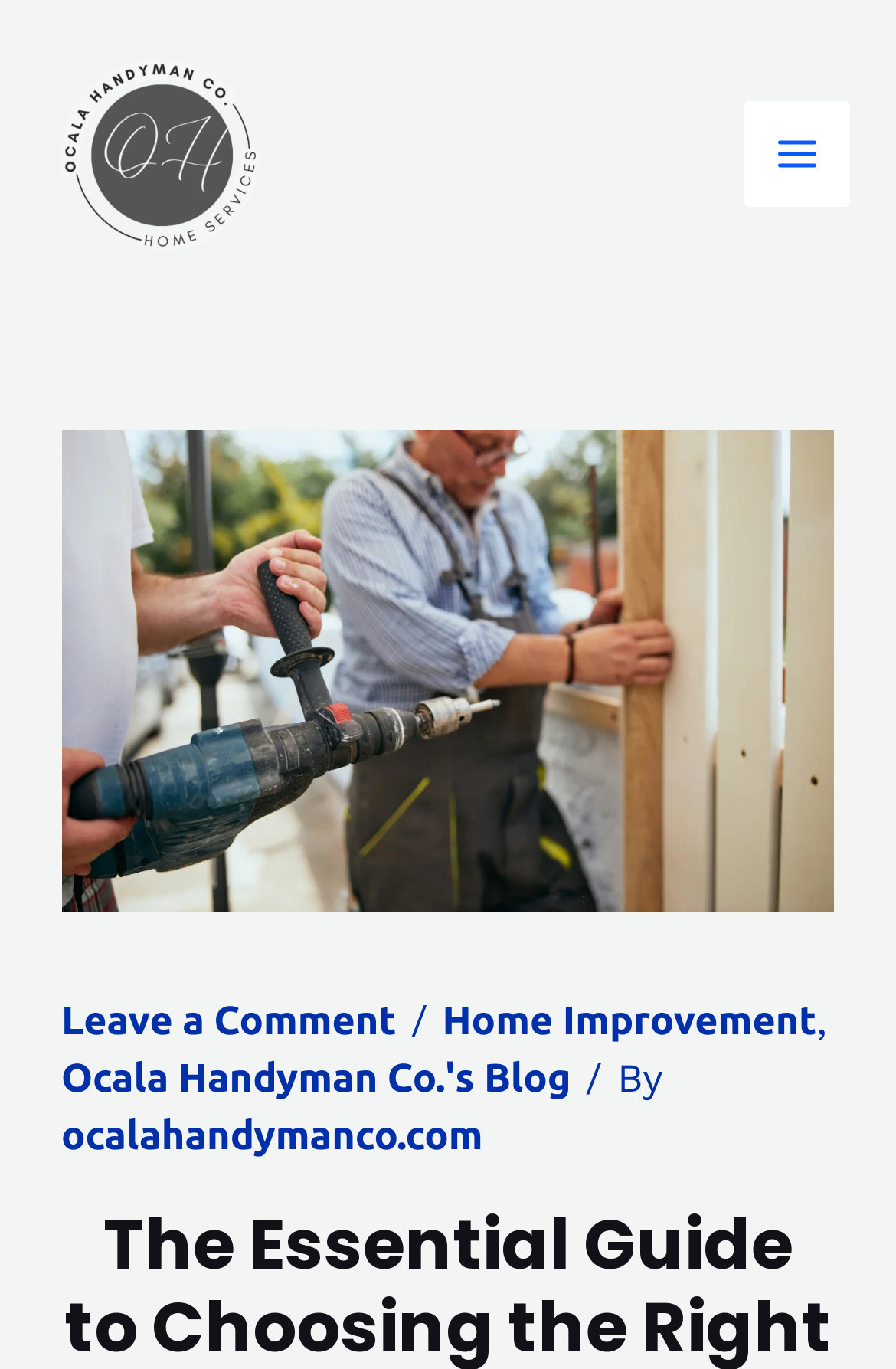What is the author of the blog post?
Please provide a single word or phrase as your answer based on the image.

Ocala Handyman Co.